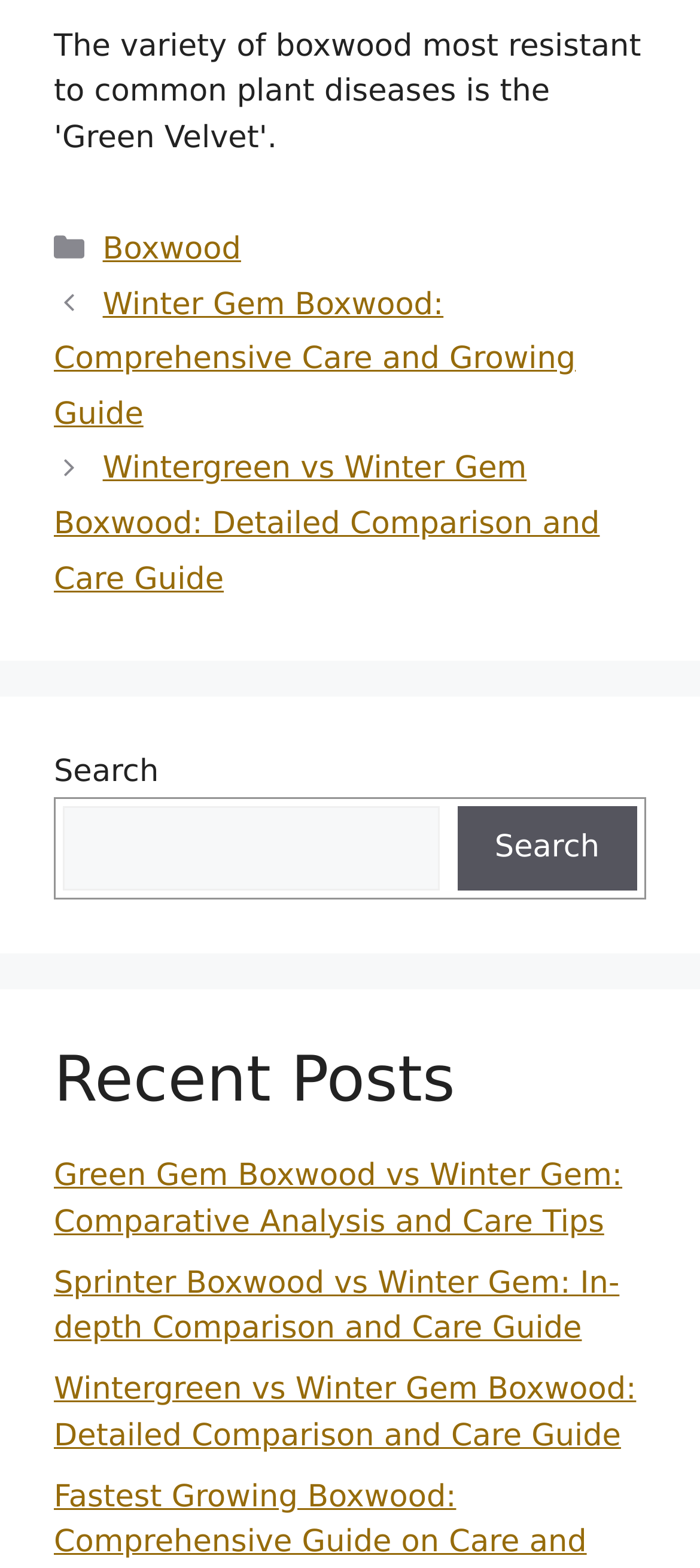Given the element description "Boxwood" in the screenshot, predict the bounding box coordinates of that UI element.

[0.147, 0.148, 0.344, 0.171]